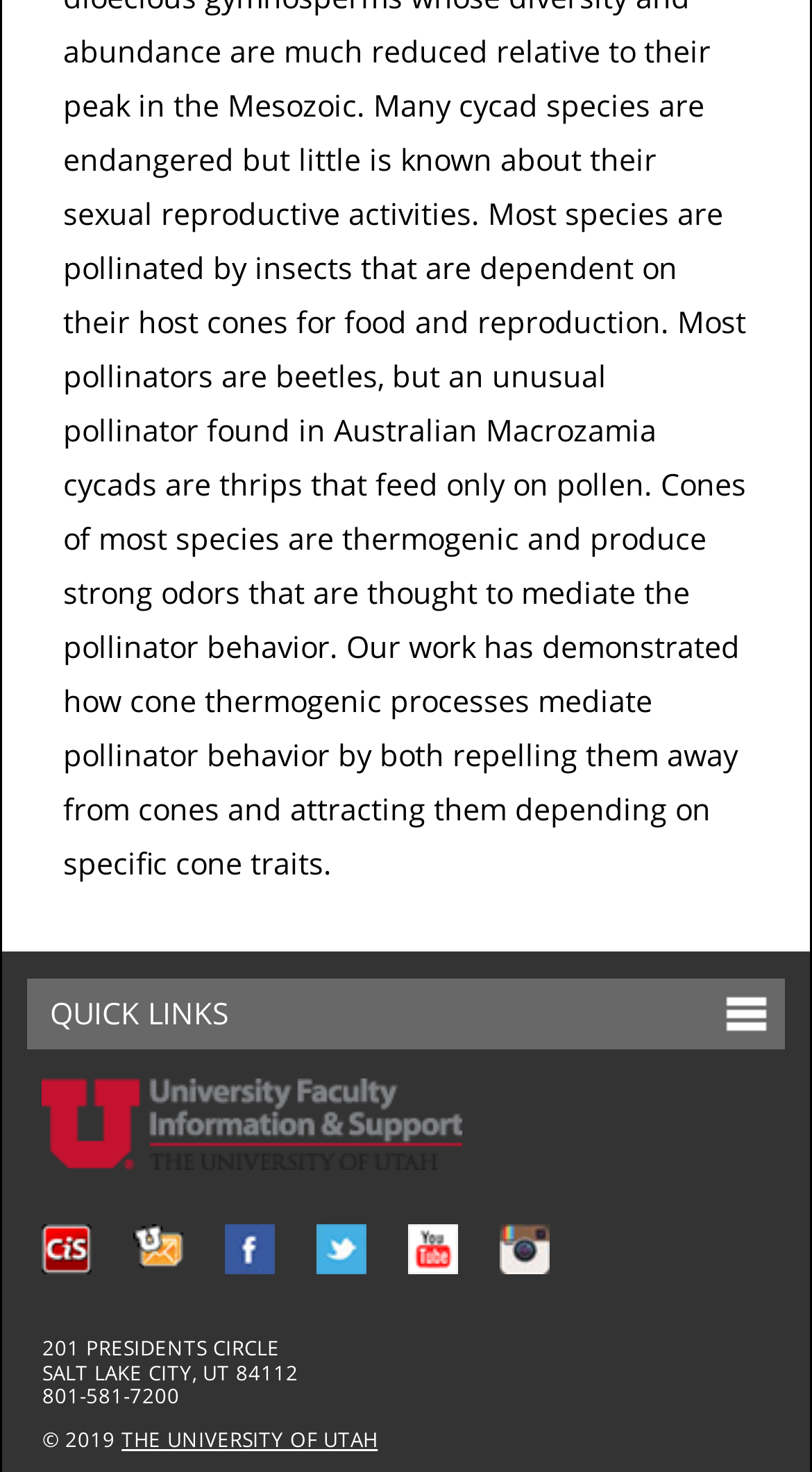Could you provide the bounding box coordinates for the portion of the screen to click to complete this instruction: "click on QUICK LINKS"?

[0.062, 0.665, 0.968, 0.712]